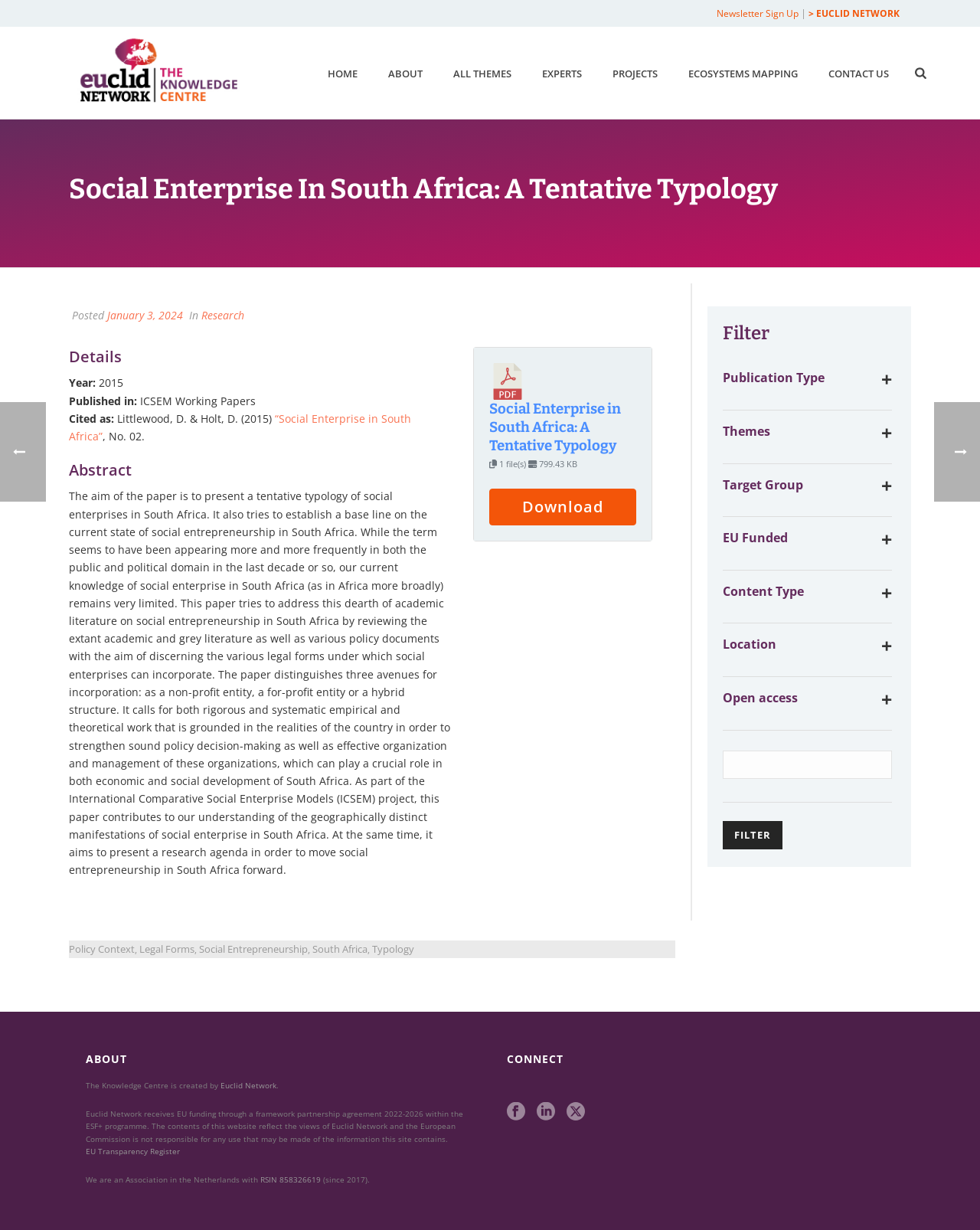Locate the bounding box coordinates of the element's region that should be clicked to carry out the following instruction: "Download the paper". The coordinates need to be four float numbers between 0 and 1, i.e., [left, top, right, bottom].

[0.499, 0.397, 0.649, 0.427]